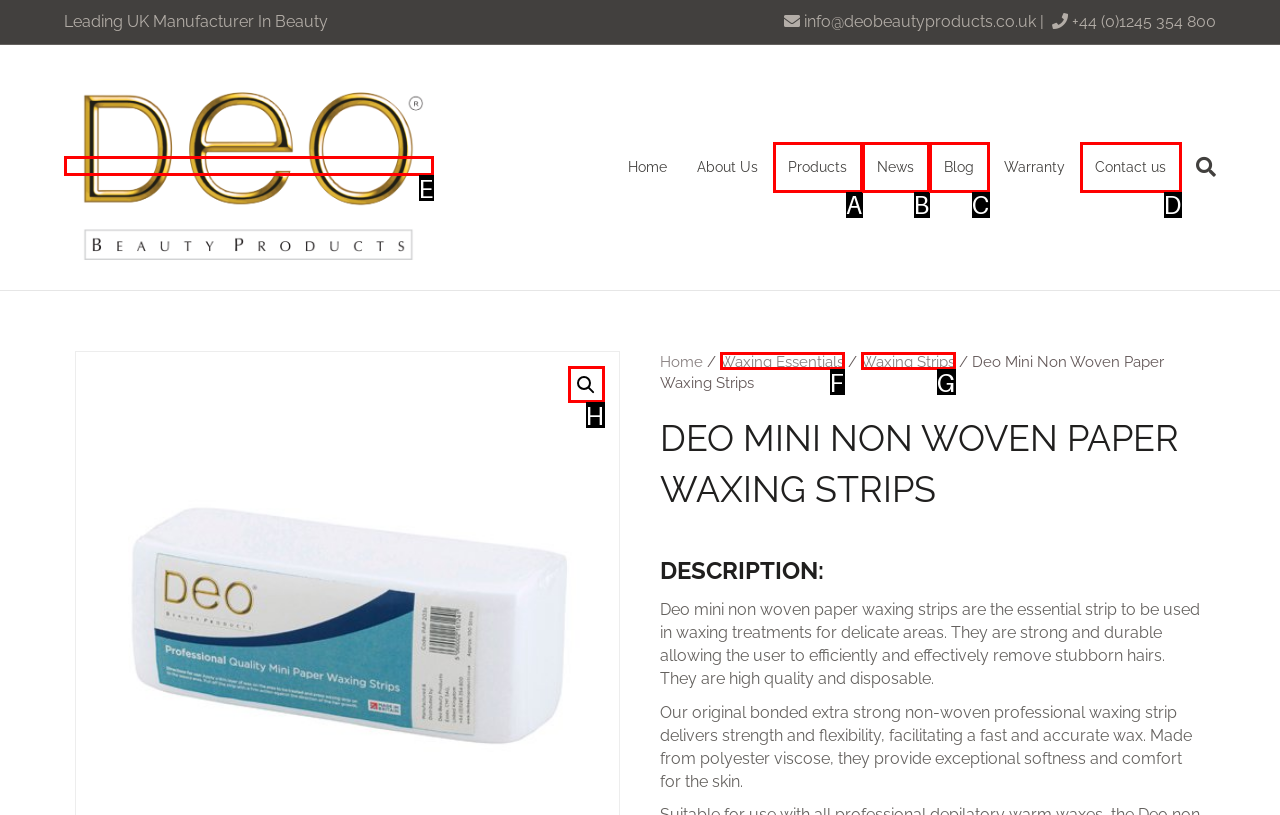Select the HTML element that corresponds to the description: HDF Leaflet. Reply with the letter of the correct option.

None